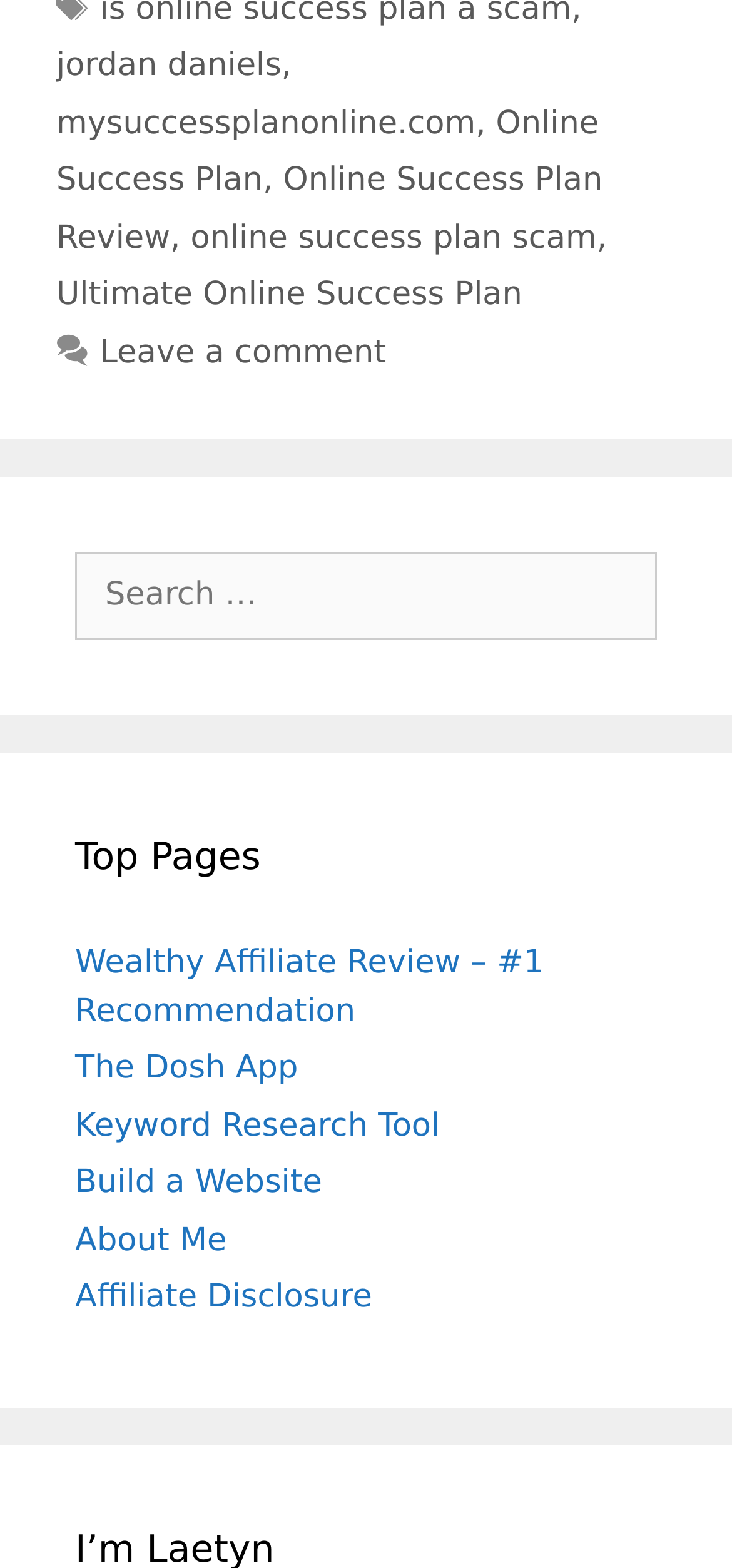Identify the bounding box coordinates for the UI element described as follows: "Online Success Plan". Ensure the coordinates are four float numbers between 0 and 1, formatted as [left, top, right, bottom].

[0.077, 0.067, 0.818, 0.127]